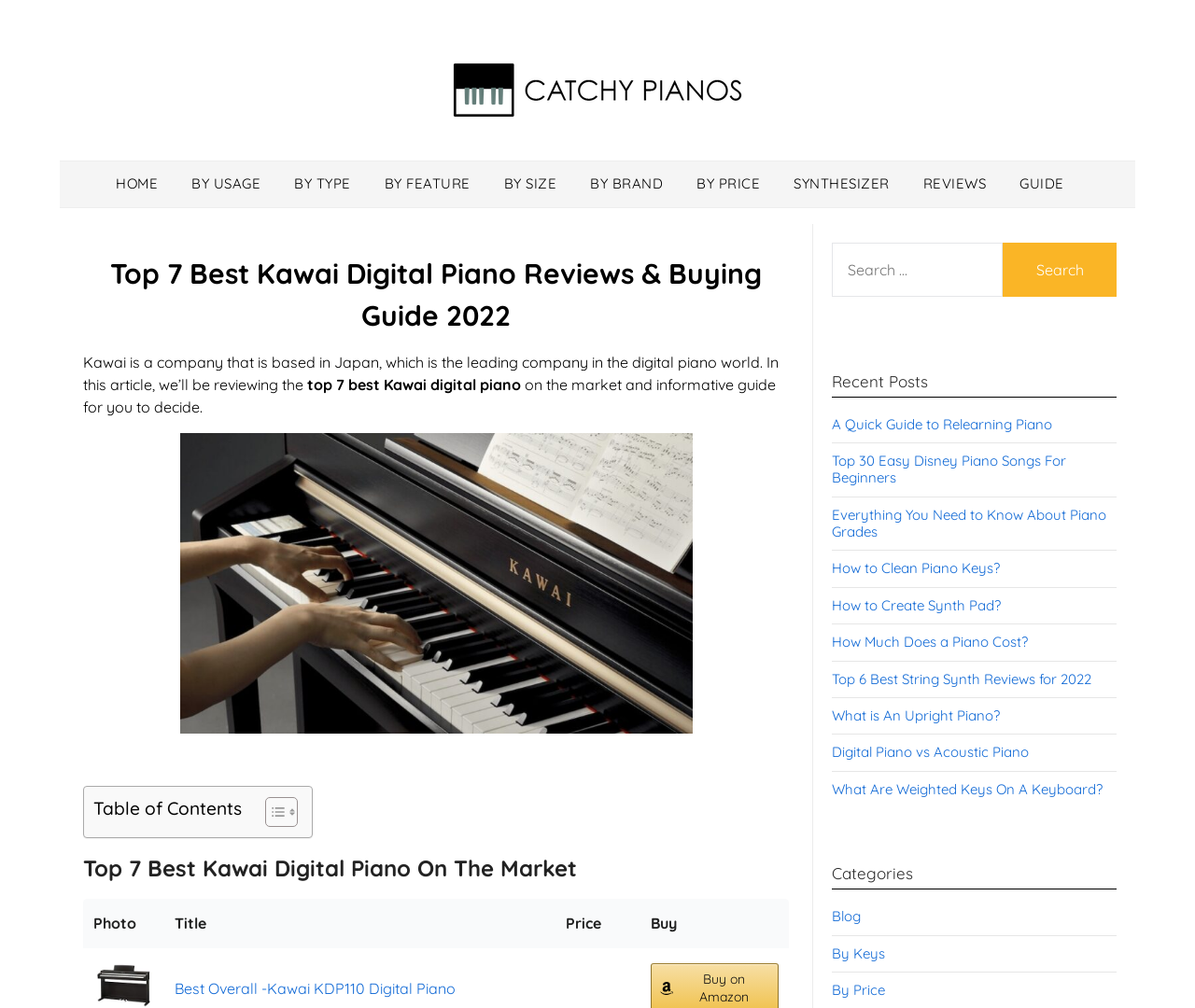Identify the first-level heading on the webpage and generate its text content.

Top 7 Best Kawai Digital Piano Reviews & Buying Guide 2022